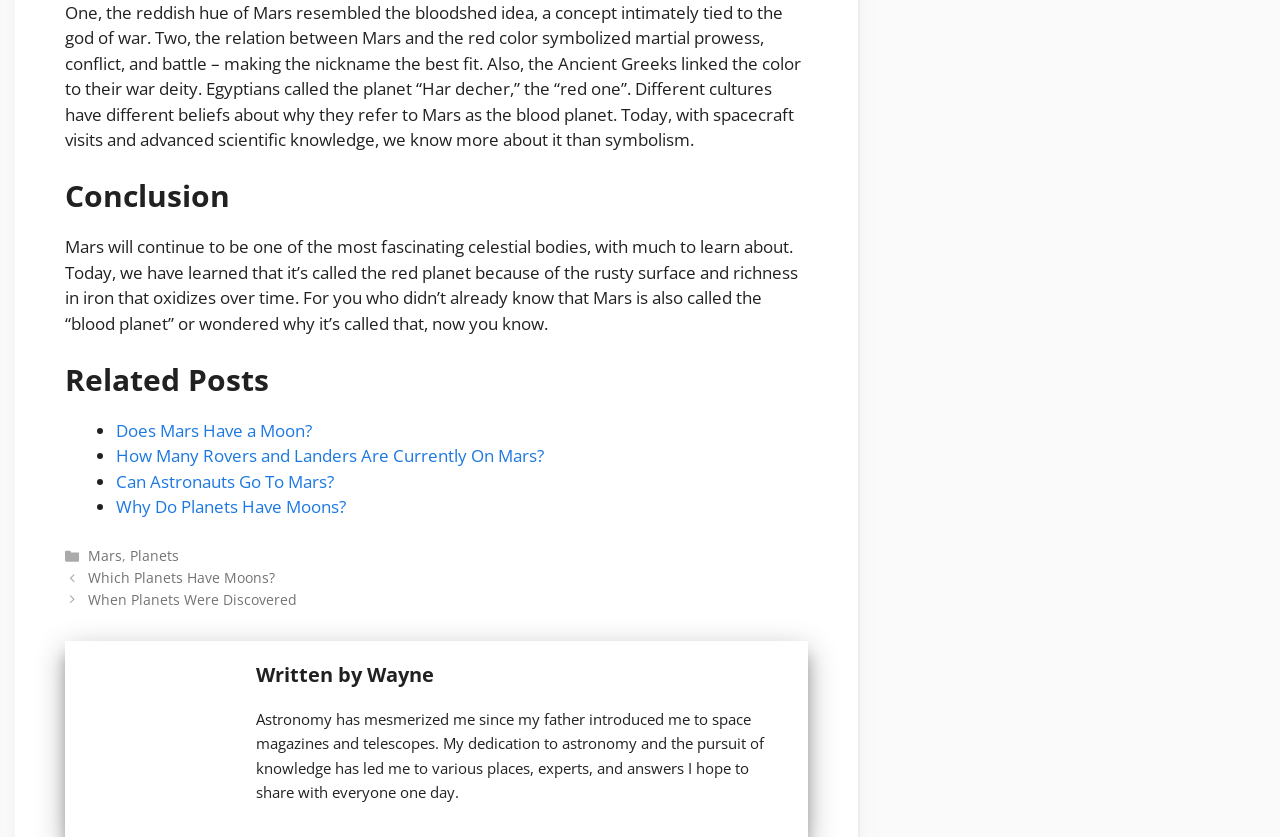Find the bounding box coordinates for the HTML element described in this sentence: "Which Planets Have Moons?". Provide the coordinates as four float numbers between 0 and 1, in the format [left, top, right, bottom].

[0.069, 0.679, 0.215, 0.702]